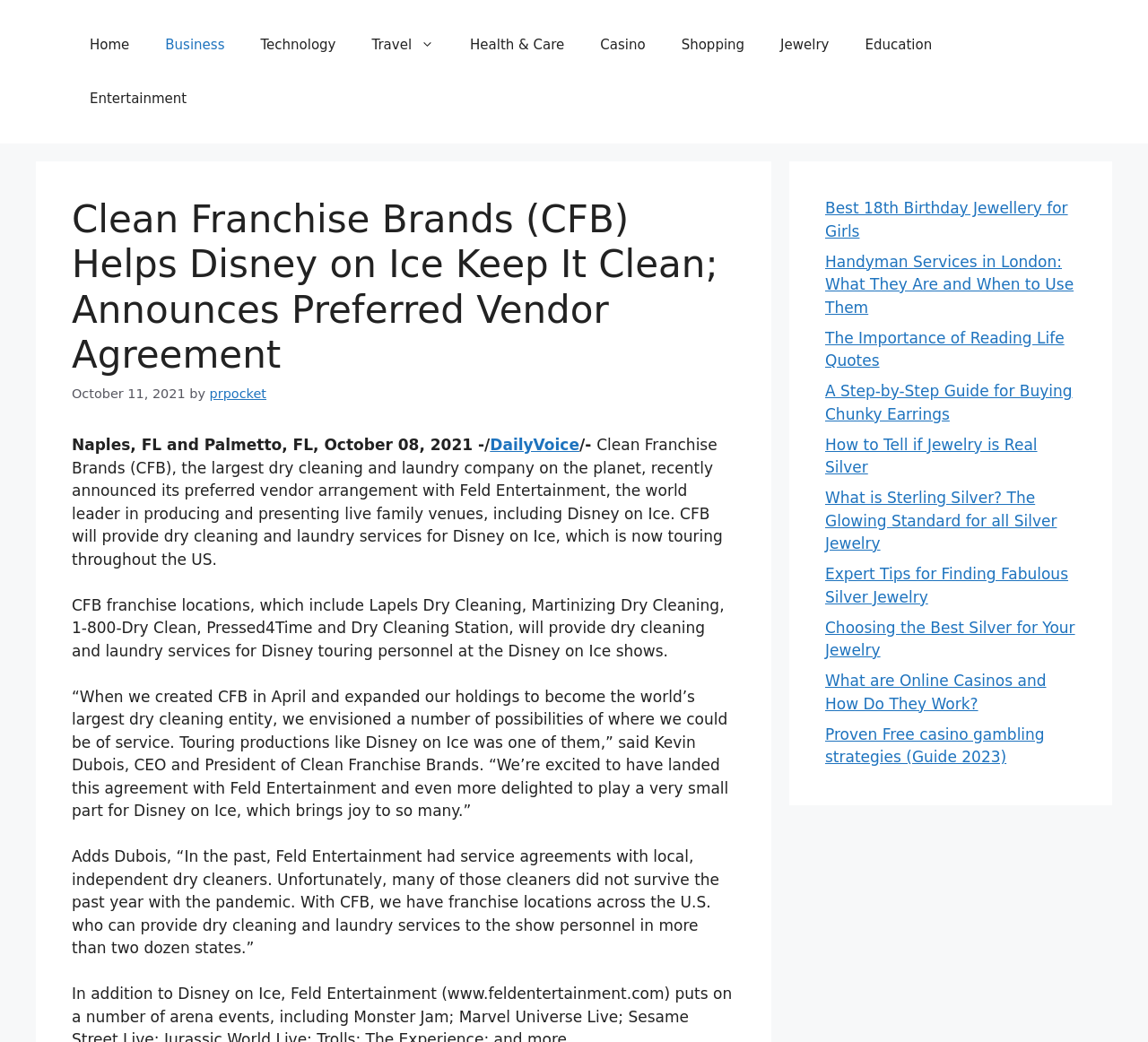Identify the bounding box for the described UI element. Provide the coordinates in (top-left x, top-left y, bottom-right x, bottom-right y) format with values ranging from 0 to 1: Health & Care

[0.394, 0.017, 0.507, 0.069]